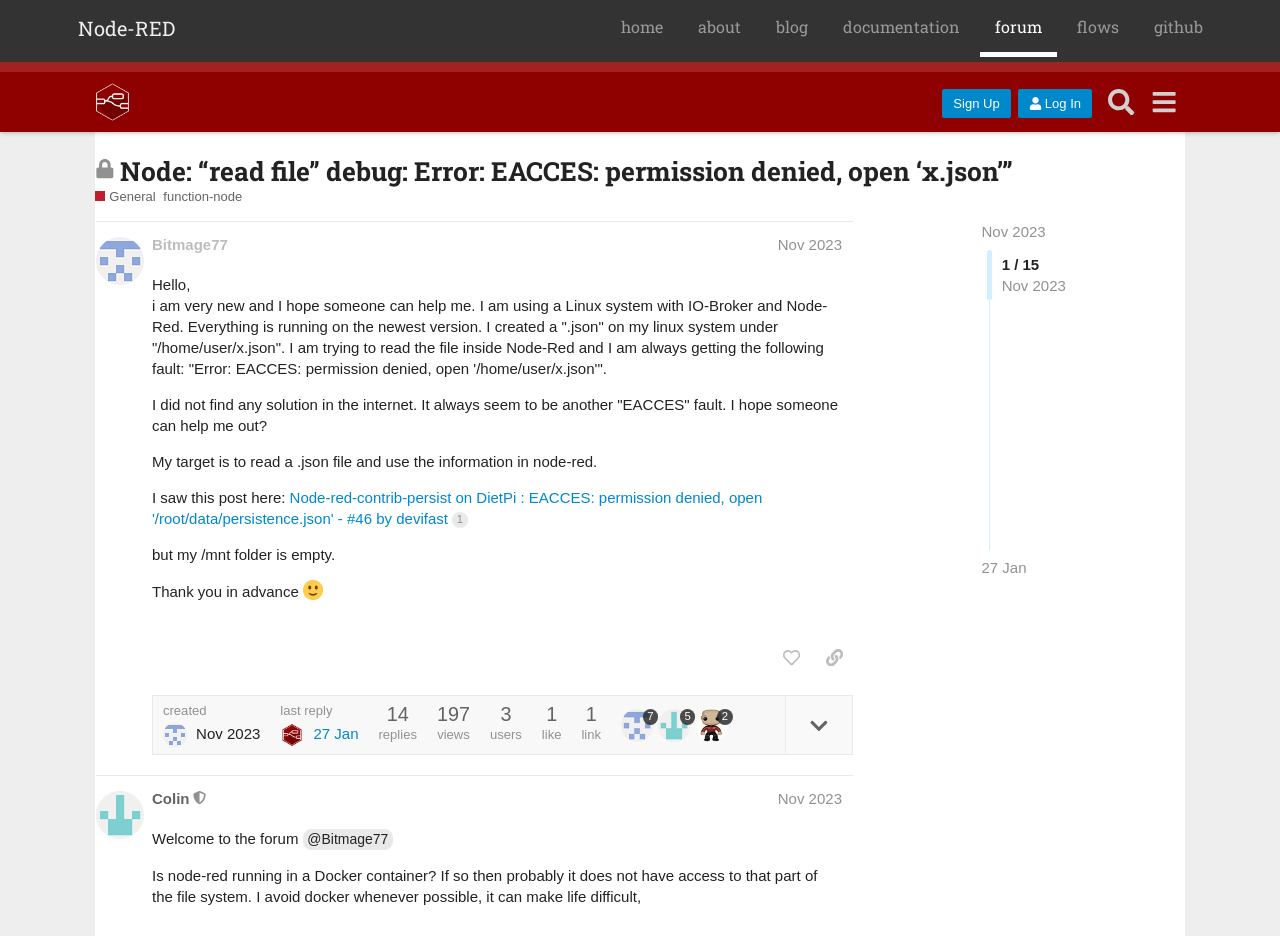Identify the bounding box of the UI component described as: "Log In".

[0.795, 0.095, 0.853, 0.126]